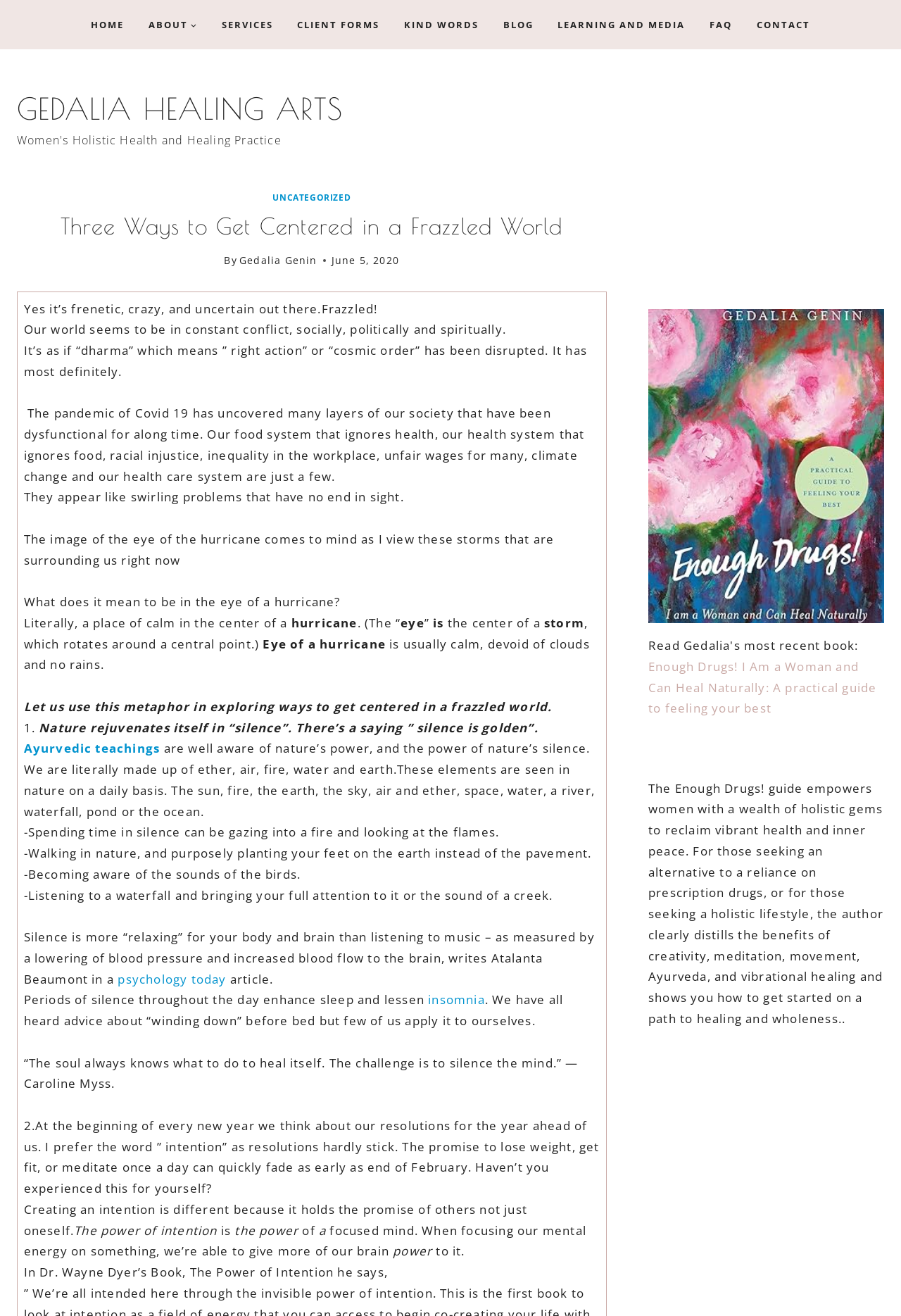Pinpoint the bounding box coordinates of the element that must be clicked to accomplish the following instruction: "Learn more about Ayurvedic teachings". The coordinates should be in the format of four float numbers between 0 and 1, i.e., [left, top, right, bottom].

[0.026, 0.563, 0.178, 0.575]